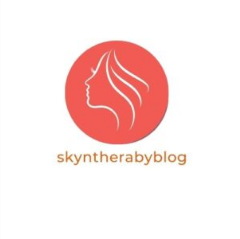Illustrate the image with a detailed caption.

The image features a circular logo representing "Skyntherapyblog," characterized by a simplified profile of a woman's face adorned with flowing hair. The background is a vibrant coral color, enhancing the elegant white line art of the face, which conveys a sense of beauty and skincare. Below the logo, the name "skyntherabyblog" is displayed in a warm gold hue, reinforcing the blog's focus on skincare and beauty topics. This logo is visually appealing and suggests a professional yet approachable brand identity dedicated to information on skin health and treatments.